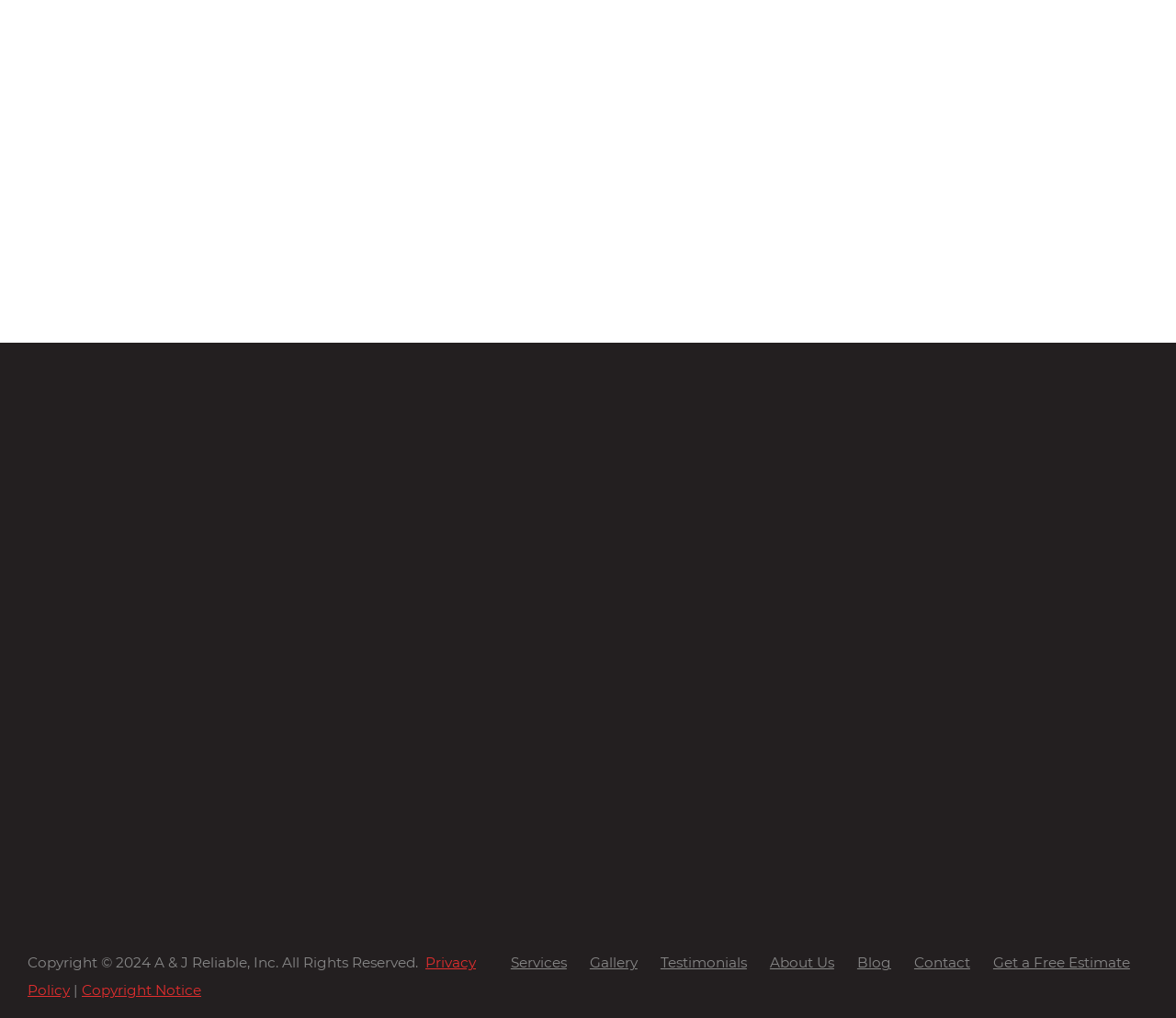Pinpoint the bounding box coordinates of the element to be clicked to execute the instruction: "Check the blog".

[0.729, 0.937, 0.769, 0.954]